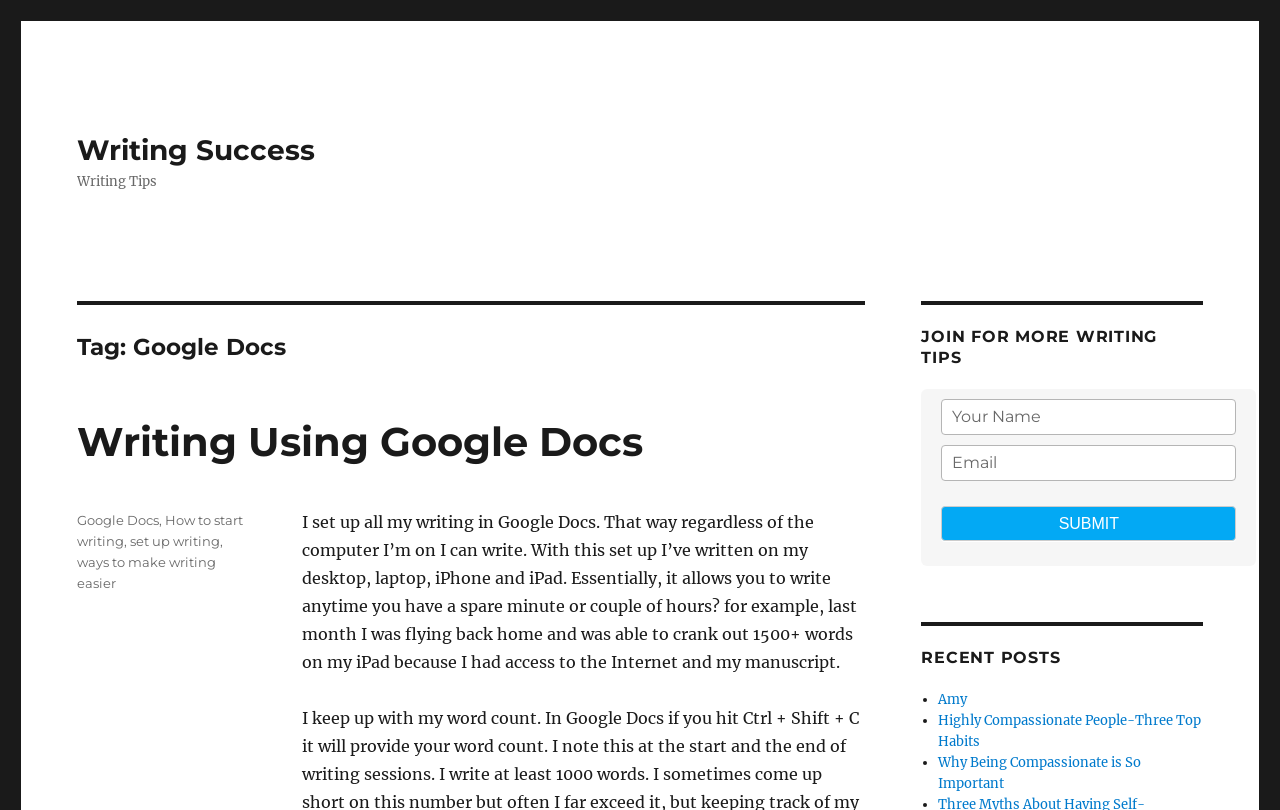Find the bounding box of the element with the following description: "name="Email" placeholder="Email"". The coordinates must be four float numbers between 0 and 1, formatted as [left, top, right, bottom].

[0.735, 0.549, 0.966, 0.594]